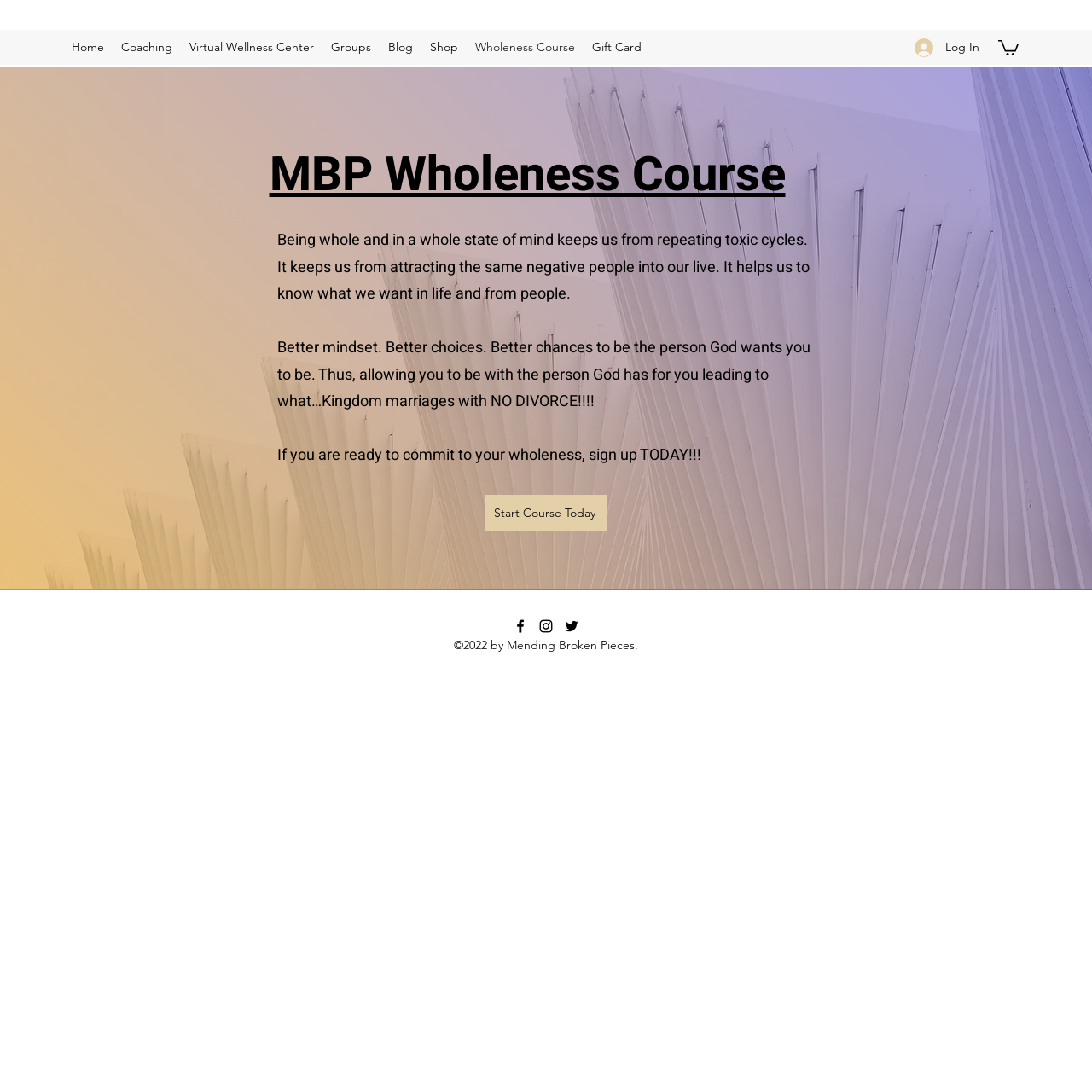From the element description Start Course Today, predict the bounding box coordinates of the UI element. The coordinates must be specified in the format (top-left x, top-left y, bottom-right x, bottom-right y) and should be within the 0 to 1 range.

[0.445, 0.453, 0.555, 0.486]